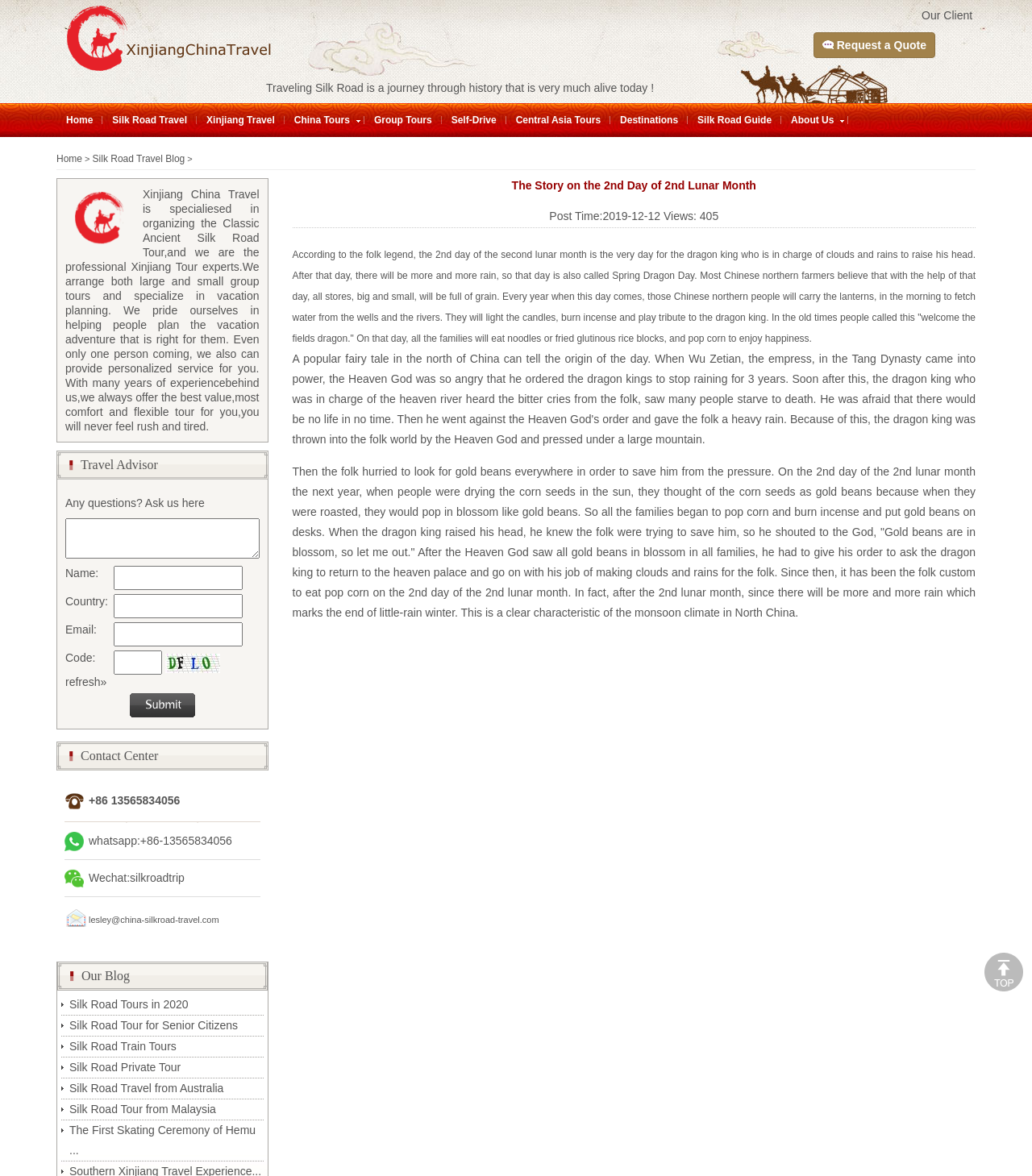Determine the bounding box coordinates for the region that must be clicked to execute the following instruction: "Click the 'Silk Road Travel Blog' link".

[0.09, 0.13, 0.179, 0.14]